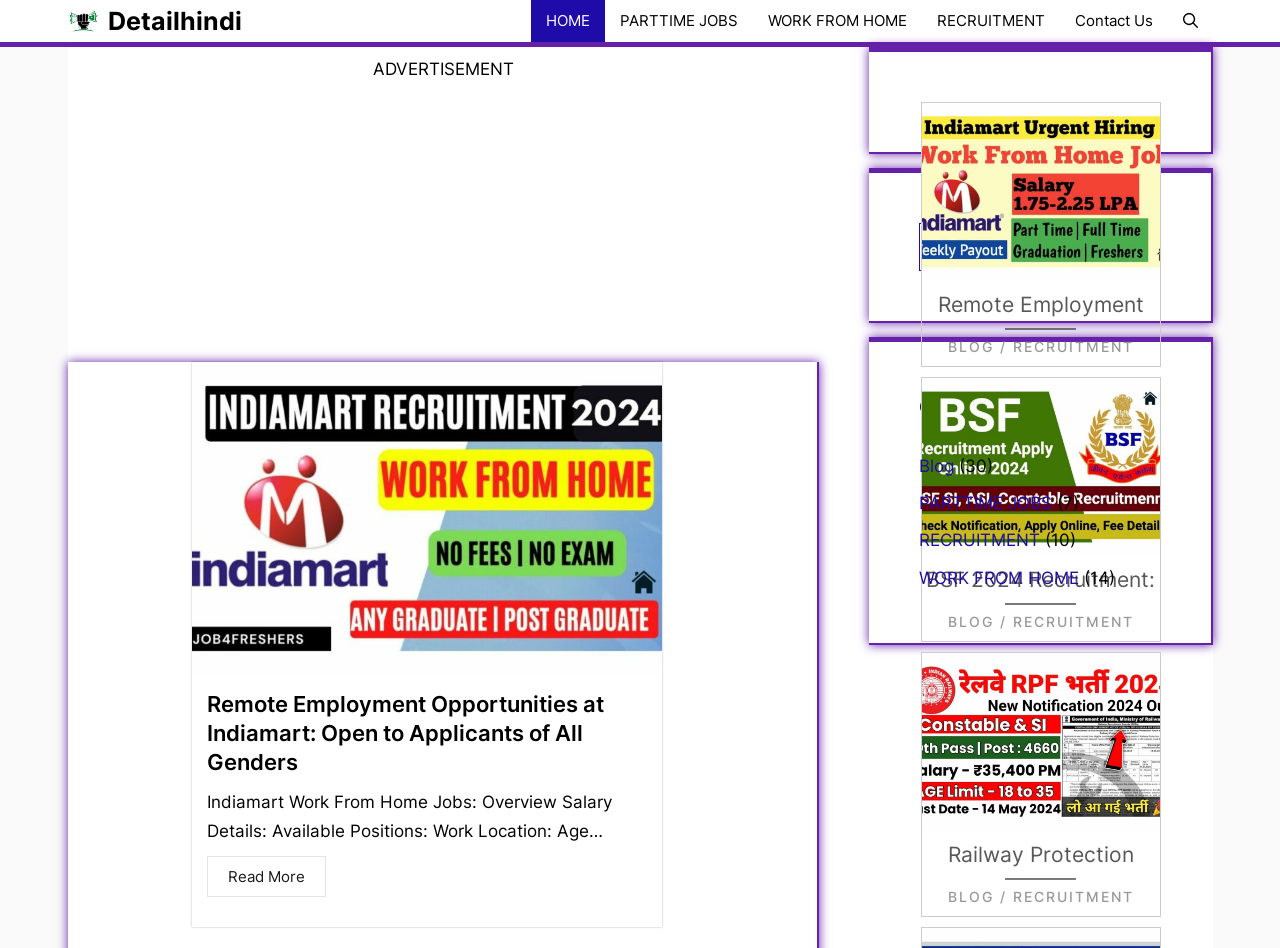Specify the bounding box coordinates of the element's region that should be clicked to achieve the following instruction: "Click on the About Us link". The bounding box coordinates consist of four float numbers between 0 and 1, in the format [left, top, right, bottom].

None